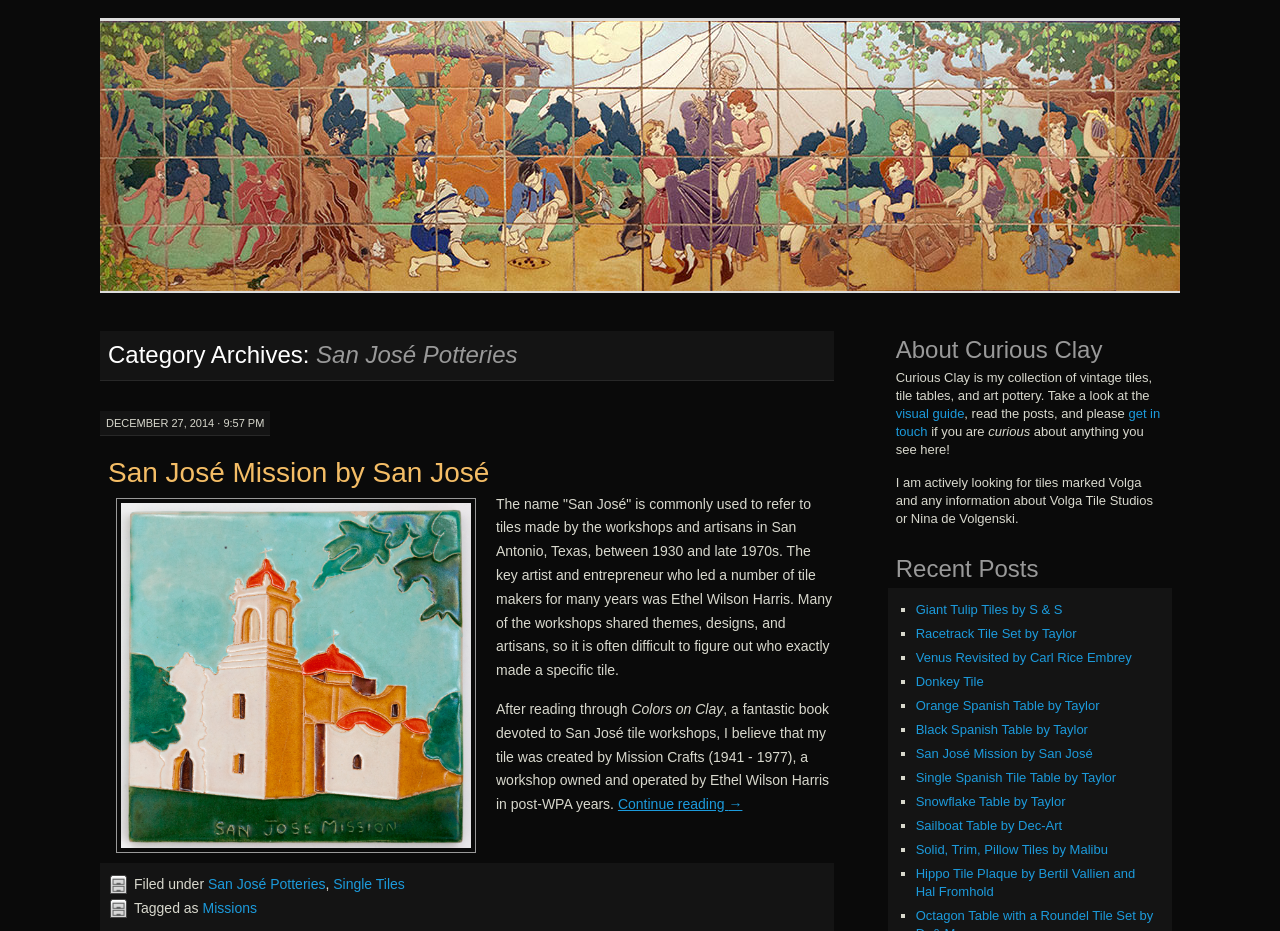Summarize the webpage comprehensively, mentioning all visible components.

The webpage is about San José Potteries and Curious Clay, a collection of vintage tiles, tile tables, and art pottery. At the top, there is a link to "Curious Clay" and a "SKIP TO CONTENT" link. Below these links, there is a category archive section titled "San José Potteries" with a date "DECEMBER 27, 2014 · 9:57 PM". 

Underneath, there is a heading "San José Mission by San José" with a link to the same title and an image of the San José Mission. Below this, there is a block of text describing the San José tile workshops and artisans in San Antonio, Texas, between 1930 and the late 1970s. 

Following this text, there are several links and text blocks, including "Colors on Clay", "Continue reading →", and "Filed under" with links to "San José Potteries" and "Single Tiles". There is also a "Tagged as" section with a link to "Missions".

On the right side of the page, there is a section about "Curious Clay" with a heading and a brief description. Below this, there are links to a "visual guide" and "get in touch". The section also mentions that the author is actively looking for tiles marked Volga and any information about Volga Tile Studios or Nina de Volgenski.

Further down, there is a "Recent Posts" section with a list of links to various tile-related posts, including "Giant Tulip Tiles by S & S", "Racetrack Tile Set by Taylor", and "San José Mission by San José", among others.